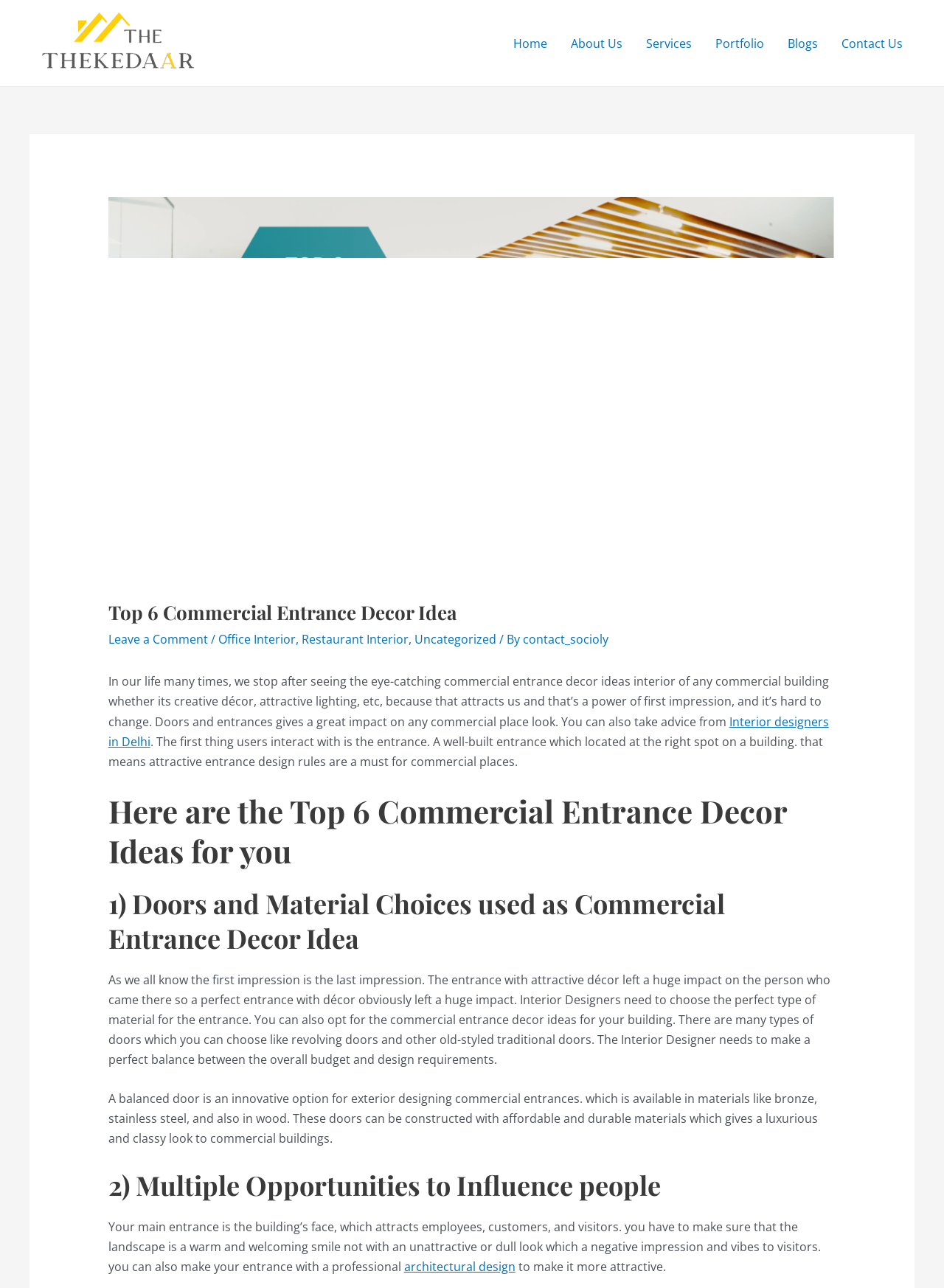Please determine the bounding box coordinates of the element's region to click for the following instruction: "Check the 'Leave a Comment' link".

[0.115, 0.49, 0.22, 0.503]